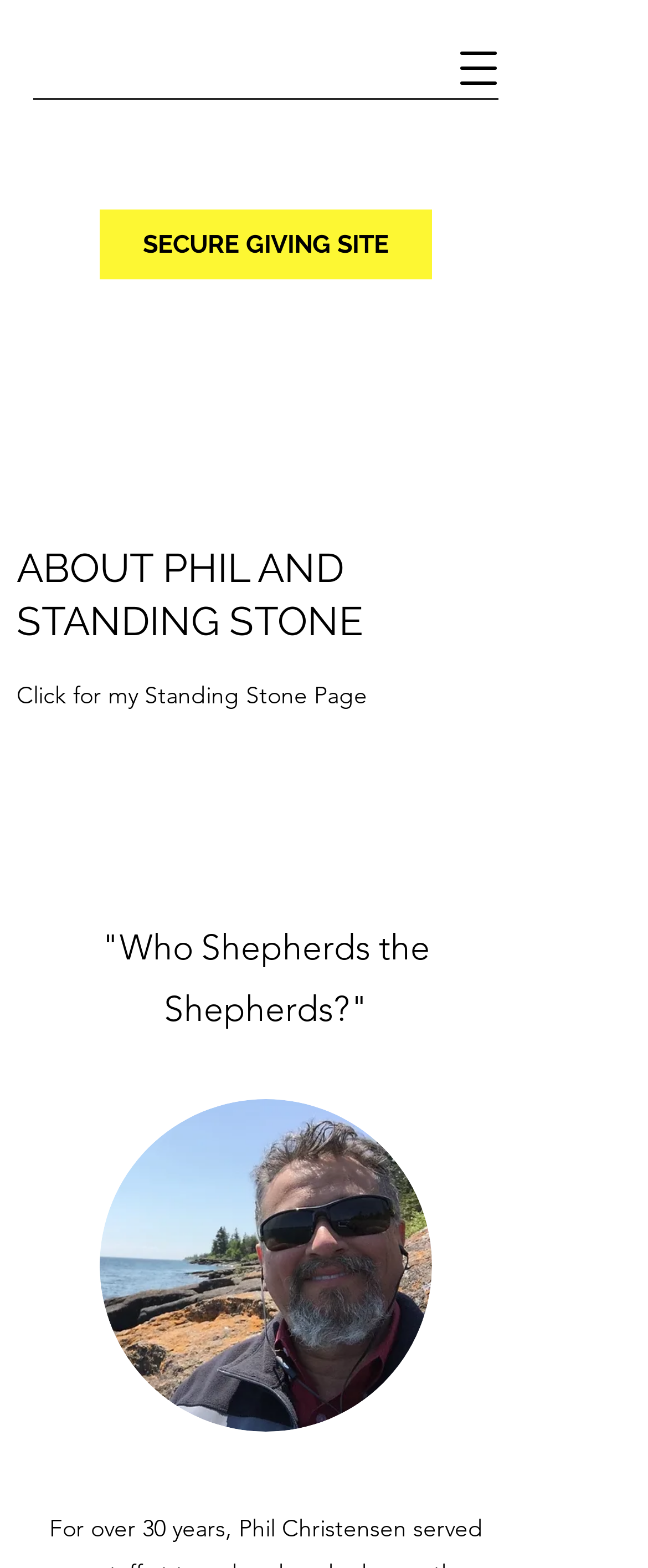What is the format of the image on this webpage?
Please provide a single word or phrase based on the screenshot.

jpg